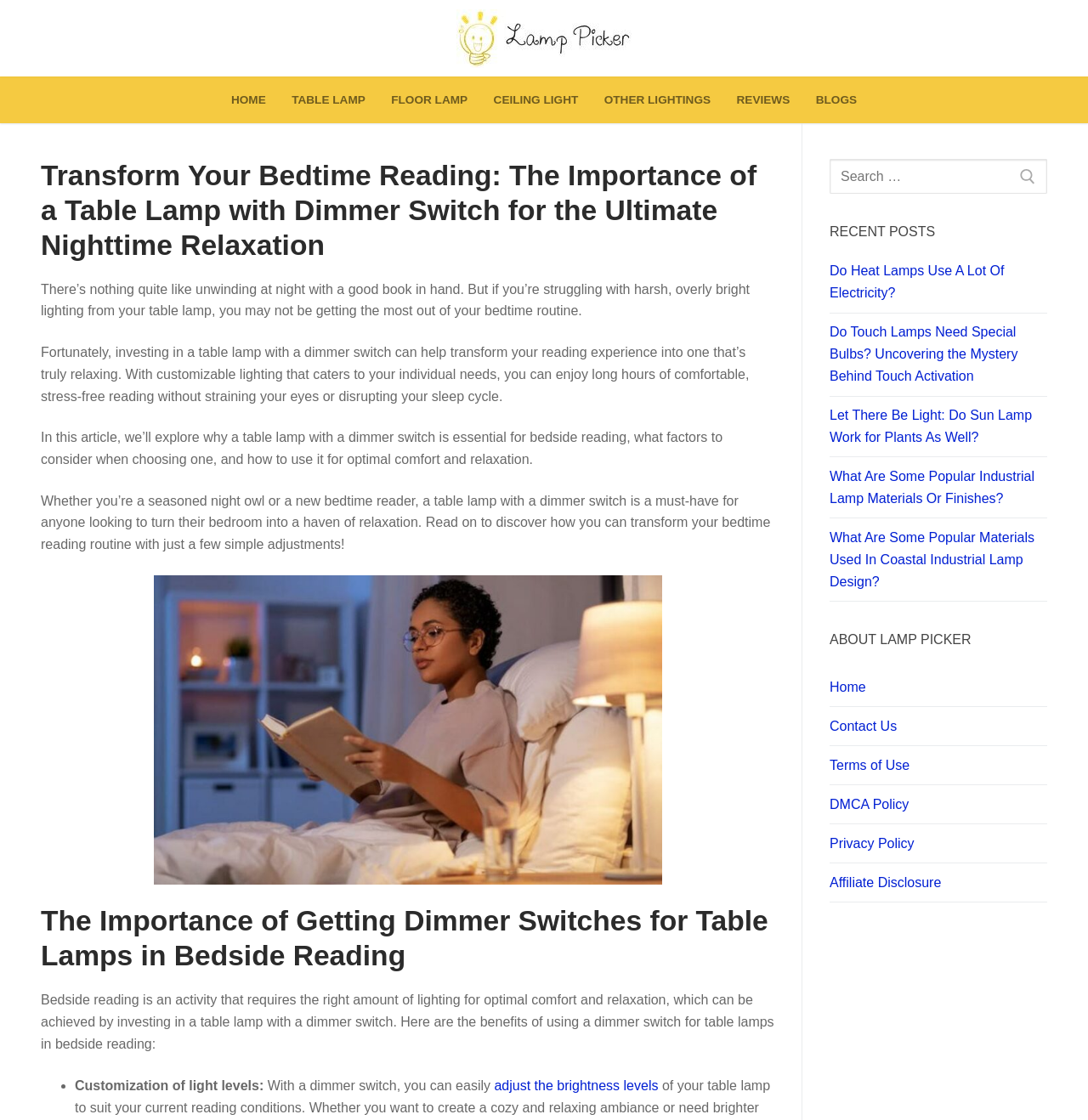Can you find the bounding box coordinates for the element to click on to achieve the instruction: "Learn about the benefits of getting dimmer switches for table lamps"?

[0.141, 0.514, 0.608, 0.79]